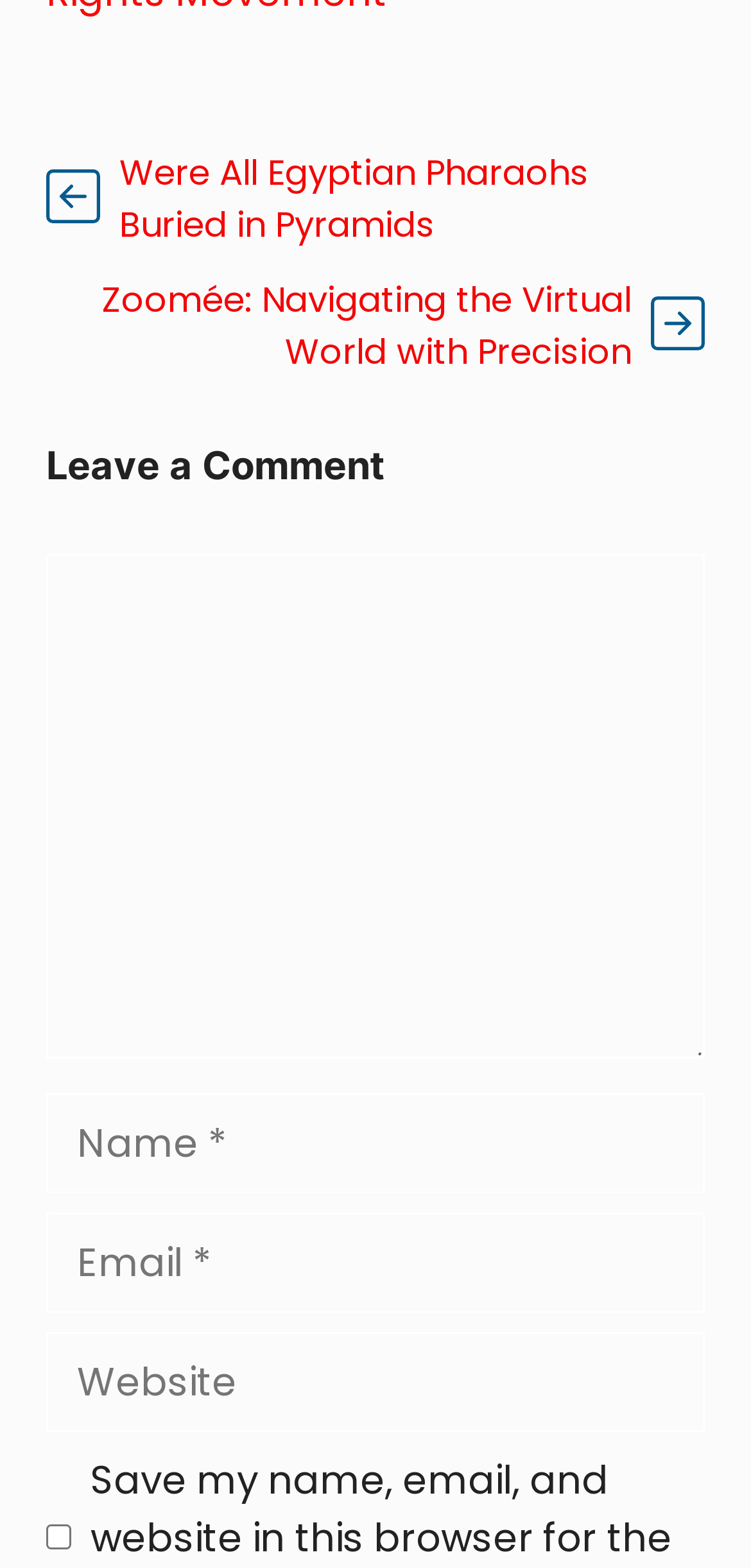Please analyze the image and give a detailed answer to the question:
What is the purpose of the textbox labeled 'Comment'?

The textbox labeled 'Comment' is required and is placed below the heading 'Leave a Comment', which implies that the purpose of this textbox is to allow users to leave a comment.